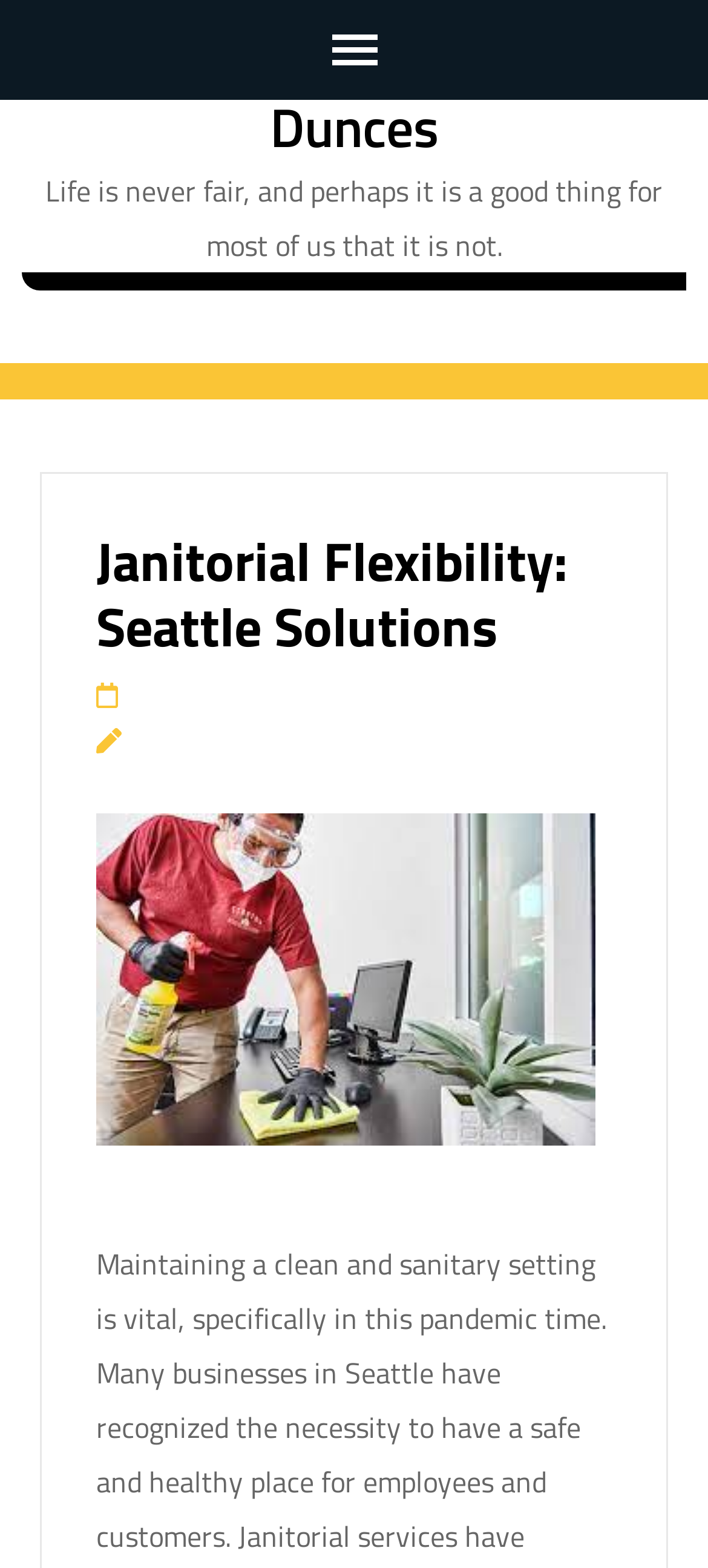Give a one-word or short-phrase answer to the following question: 
What is the quote on the webpage?

Life is never fair...